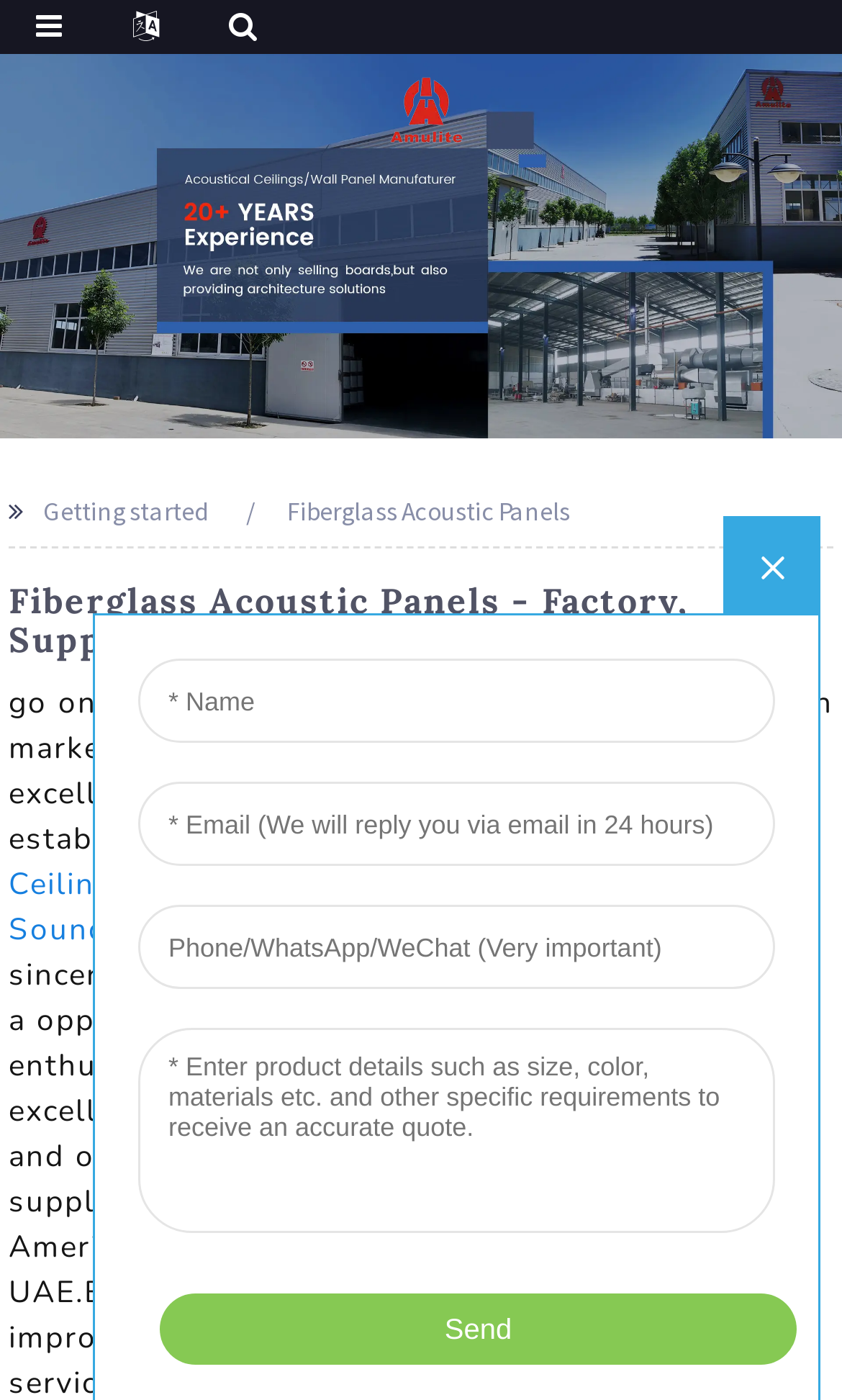Locate the headline of the webpage and generate its content.

Fiberglass Acoustic Panels - Factory, Suppliers, Manufacturers From China